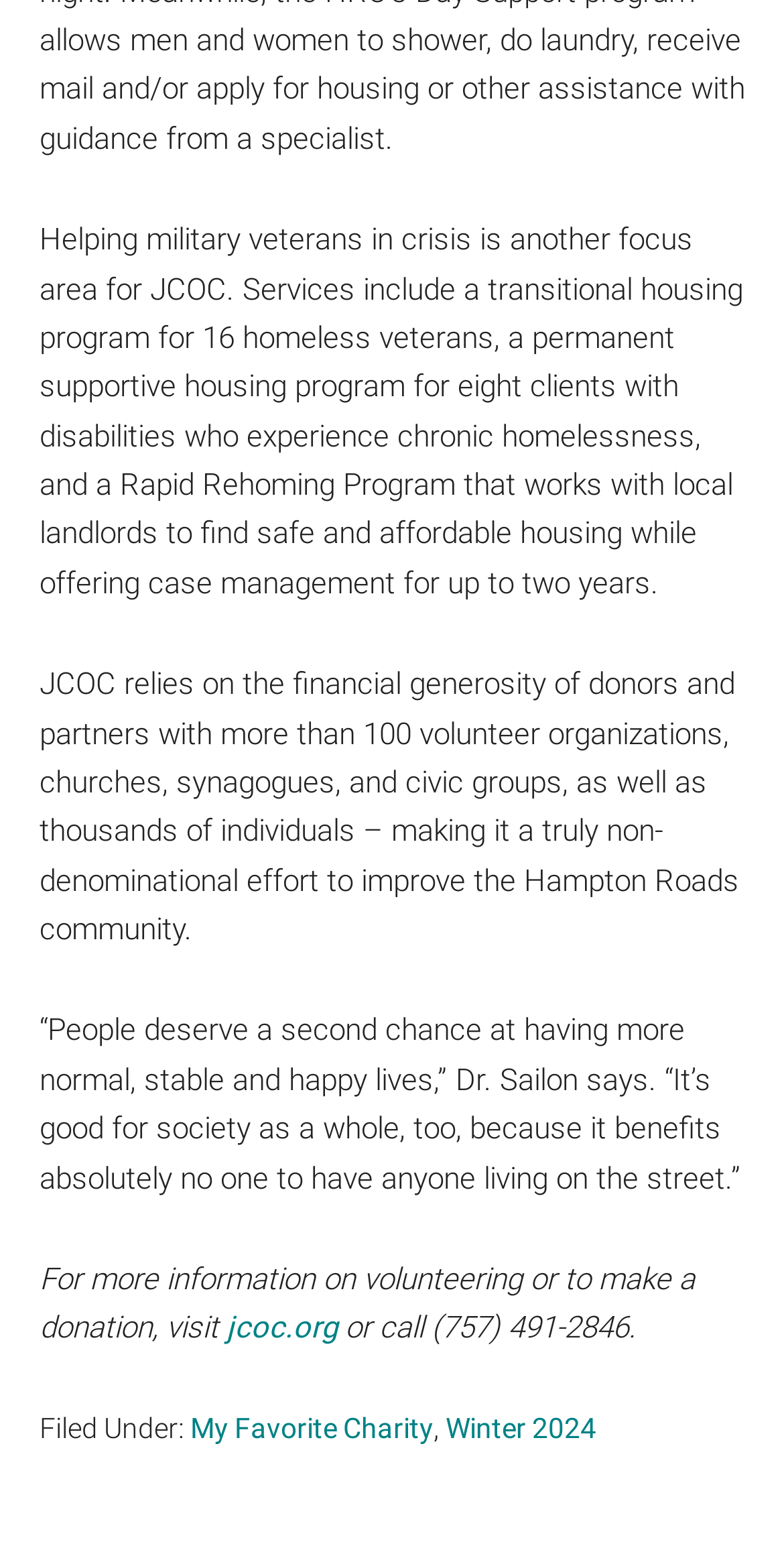What is the website URL of JCOC?
Examine the image and provide an in-depth answer to the question.

The website URL of JCOC is mentioned in the text as jcoc.org, which is provided for those who want to volunteer or make a donation.